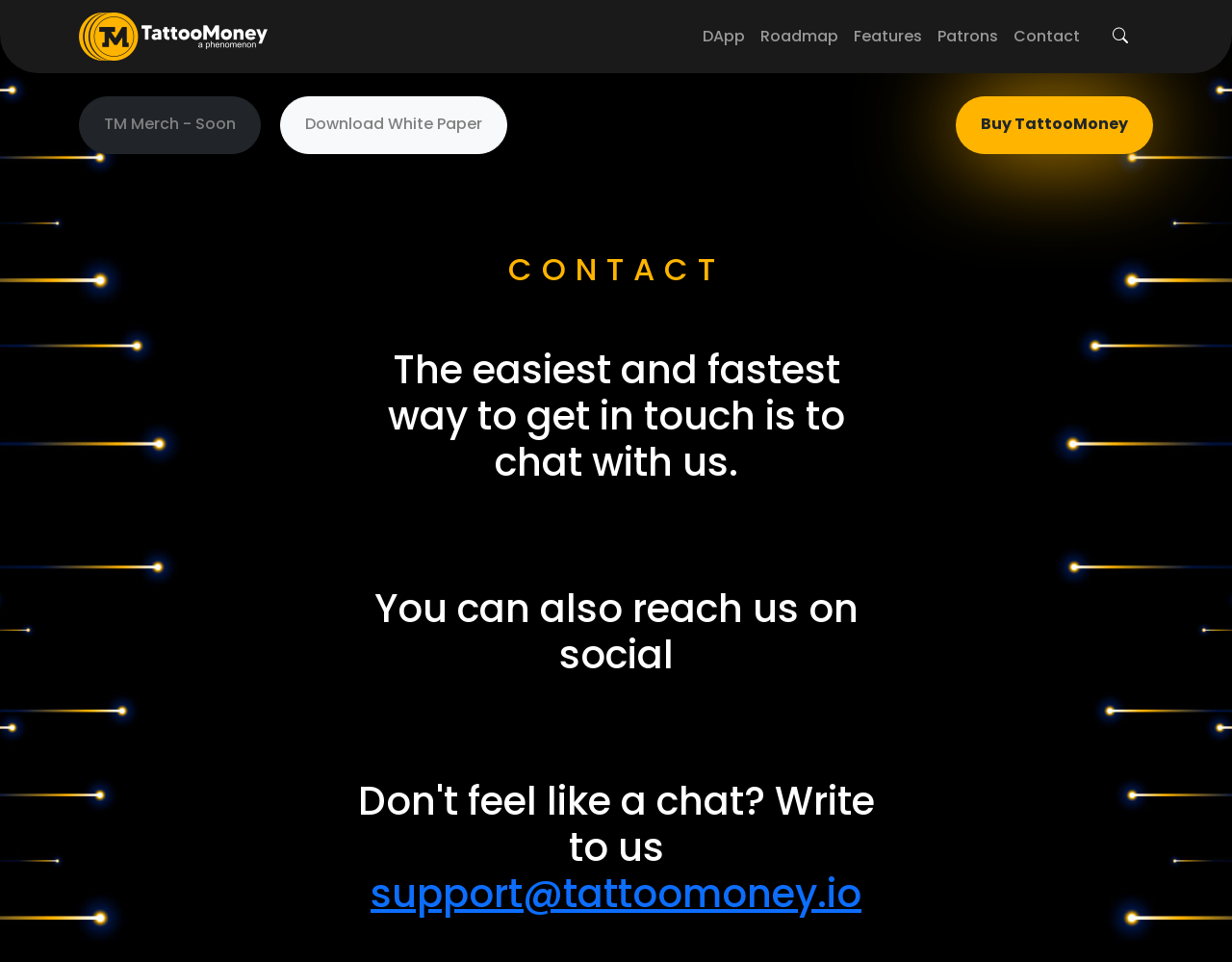Can you identify and provide the main heading of the webpage?

The easiest and fastest way to get in touch is to chat with us.